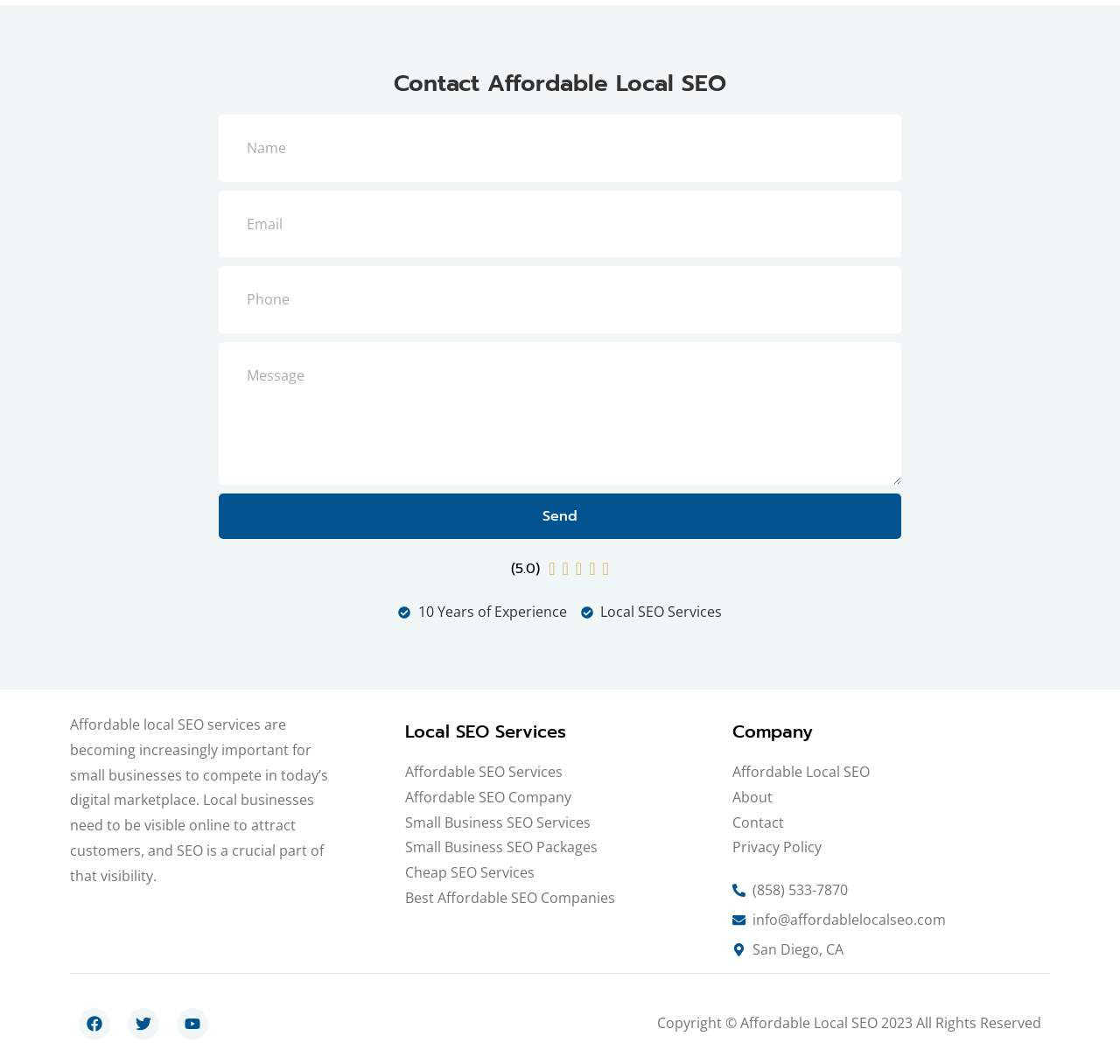Refer to the image and offer a detailed explanation in response to the question: What is the location of the company?

The company, Affordable Local SEO, is located in San Diego, CA, as stated in the StaticText element 'San Diego, CA'.